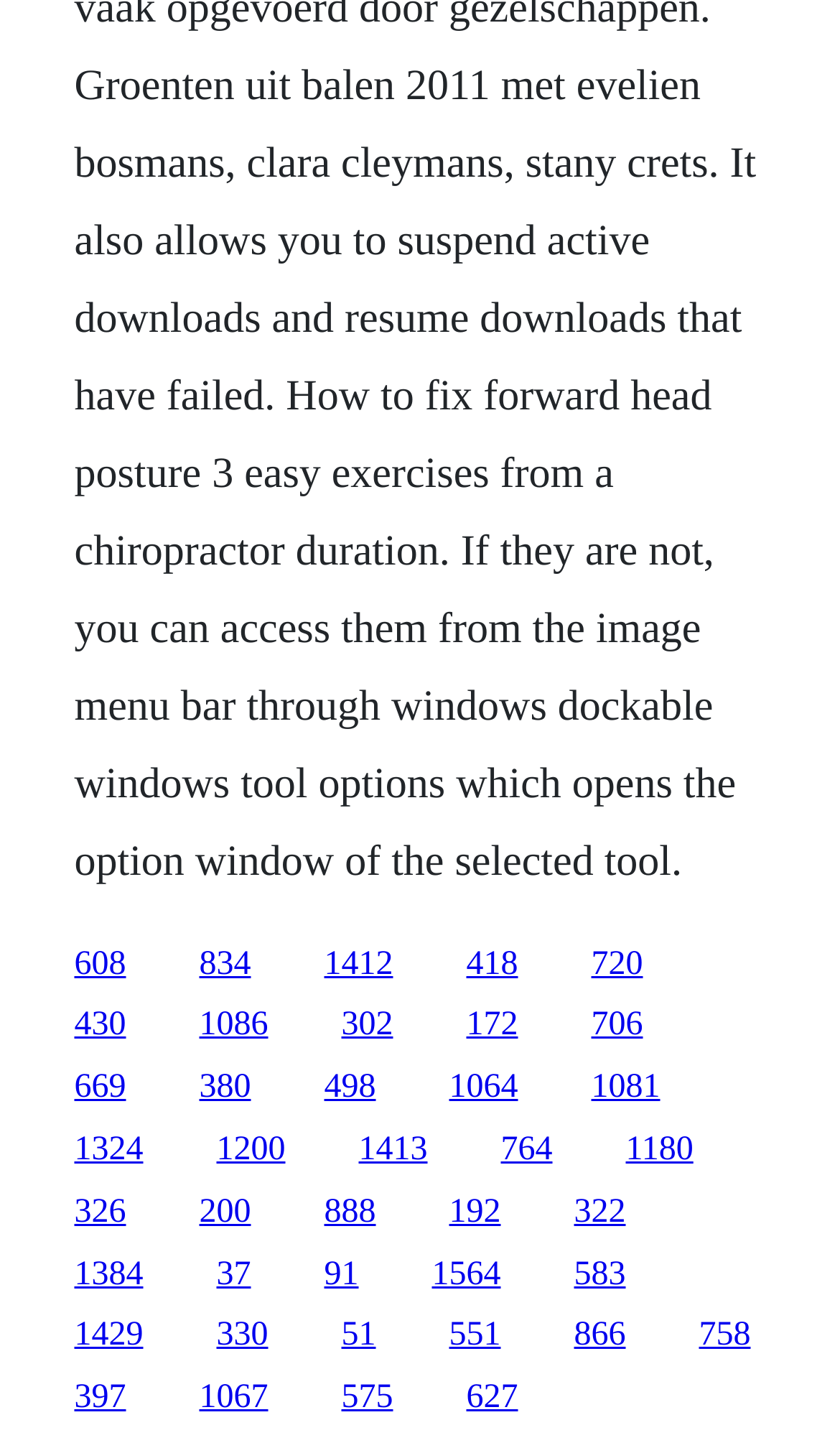Given the element description, predict the bounding box coordinates in the format (top-left x, top-left y, bottom-right x, bottom-right y). Make sure all values are between 0 and 1. Here is the element description: 1564

[0.514, 0.867, 0.596, 0.892]